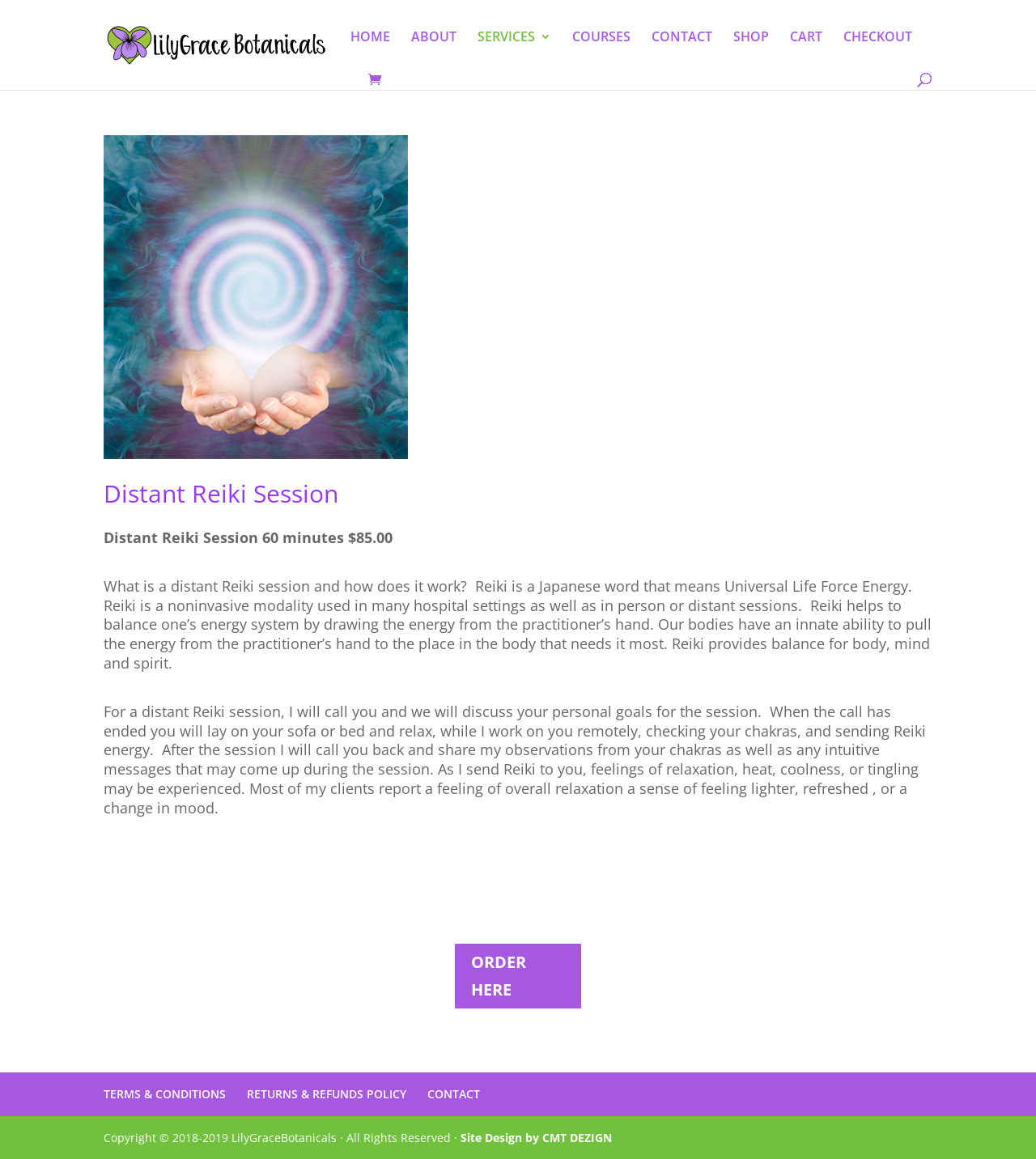Elaborate on the different components and information displayed on the webpage.

The webpage is about Distant Reiki sessions offered by LilyGraceBotanicals.com. At the top, there is a logo of LilyGraceBotanicals.com, which is an image with a link to the website's homepage. Below the logo, there is a navigation menu with links to different sections of the website, including HOME, ABOUT, SERVICES, COURSES, CONTACT, SHOP, CART, and CHECKOUT.

The main content of the webpage is an article about Distant Reiki sessions. The article has a heading "Distant Reiki Session" and provides information about what a distant Reiki session is and how it works. The text explains that Reiki is a non-invasive modality used to balance one's energy system and provides balance for body, mind, and spirit.

Below the introductory text, there is a section that describes the process of a distant Reiki session, including a phone call to discuss personal goals, relaxation, and the practitioner sending Reiki energy remotely. The text also mentions that clients may experience feelings of relaxation, heat, coolness, or tingling during the session.

To the right of the text, there is a call-to-action link "ORDER HERE" to book a Distant Reiki session. At the bottom of the webpage, there are links to TERMS & CONDITIONS, RETURNS & REFUNDS POLICY, and CONTACT, as well as a copyright notice and a link to the website designer, CMT DEZIGN.